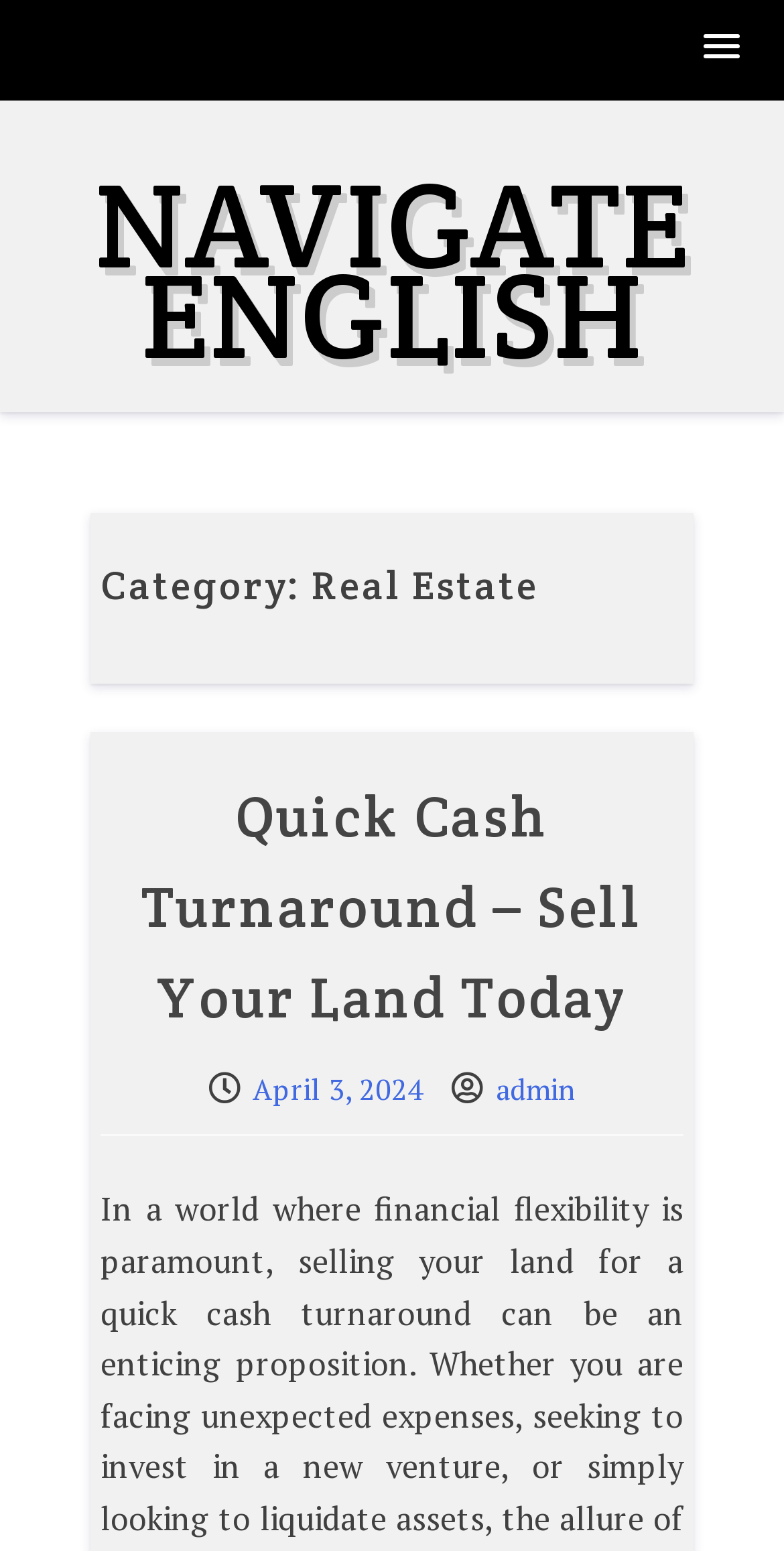Provide your answer in one word or a succinct phrase for the question: 
What is the category of the webpage?

Real Estate